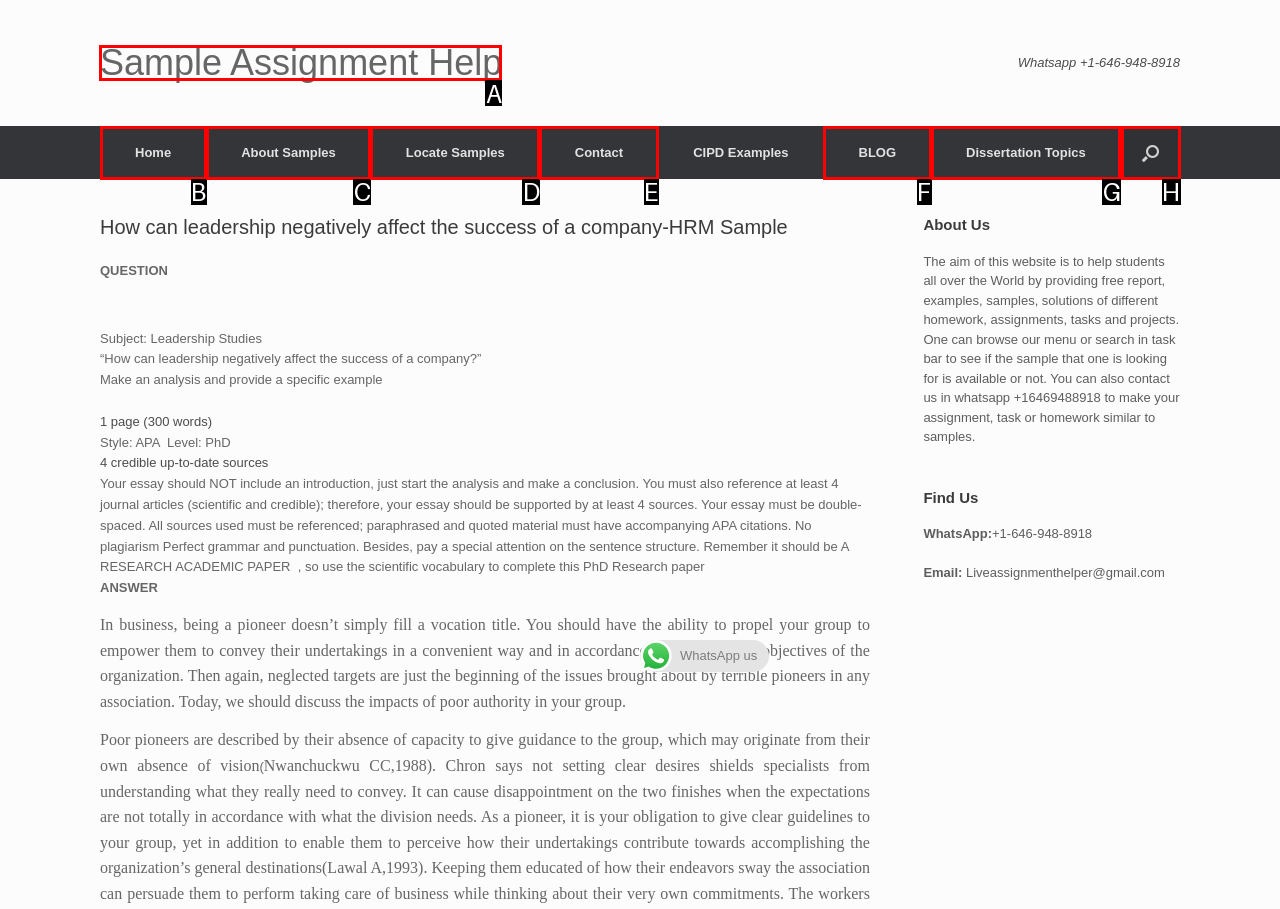Find the HTML element to click in order to complete this task: Click on 'Sample Assignment Help'
Answer with the letter of the correct option.

A